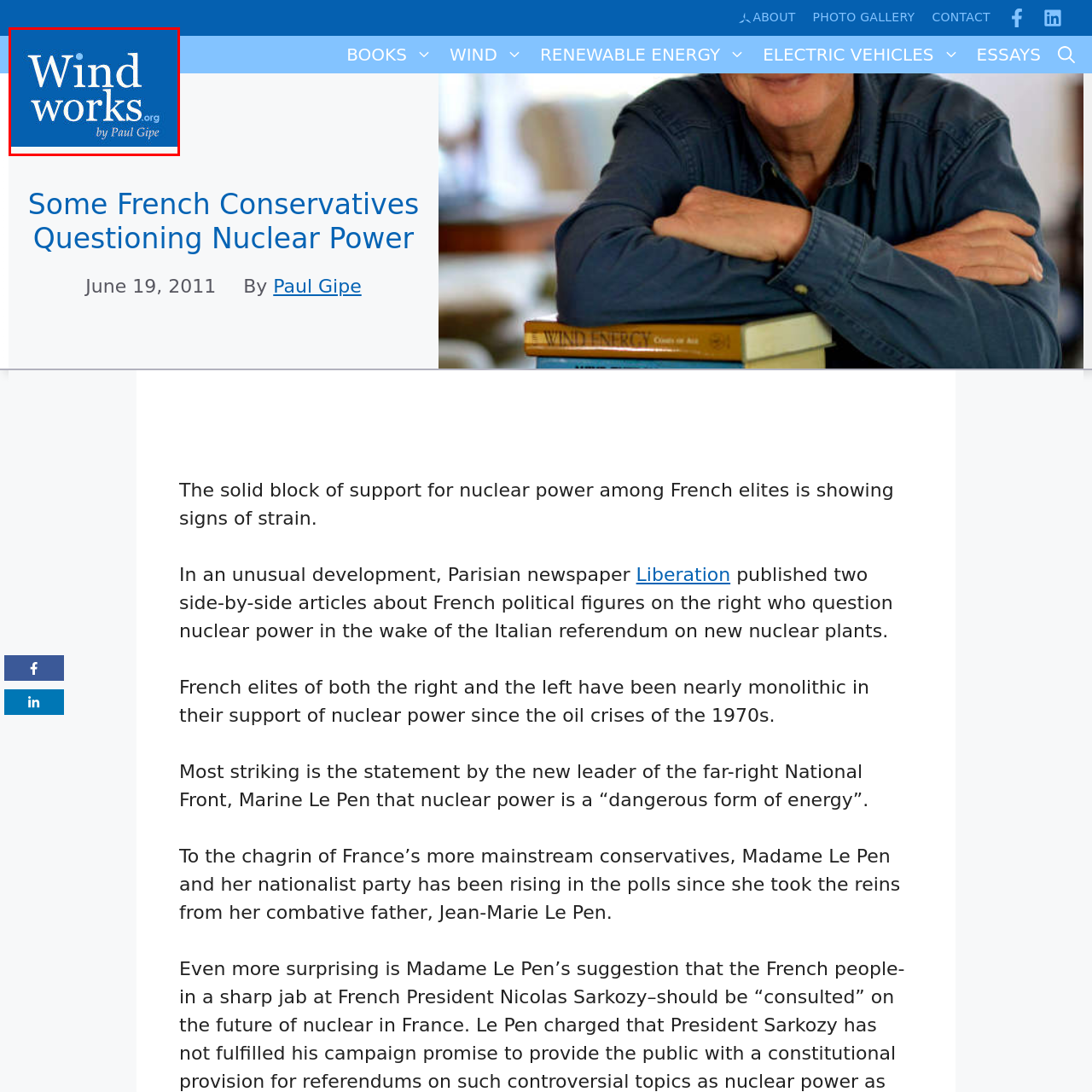Observe the image confined by the red frame and answer the question with a single word or phrase:
Who created the platform?

Paul Gipe